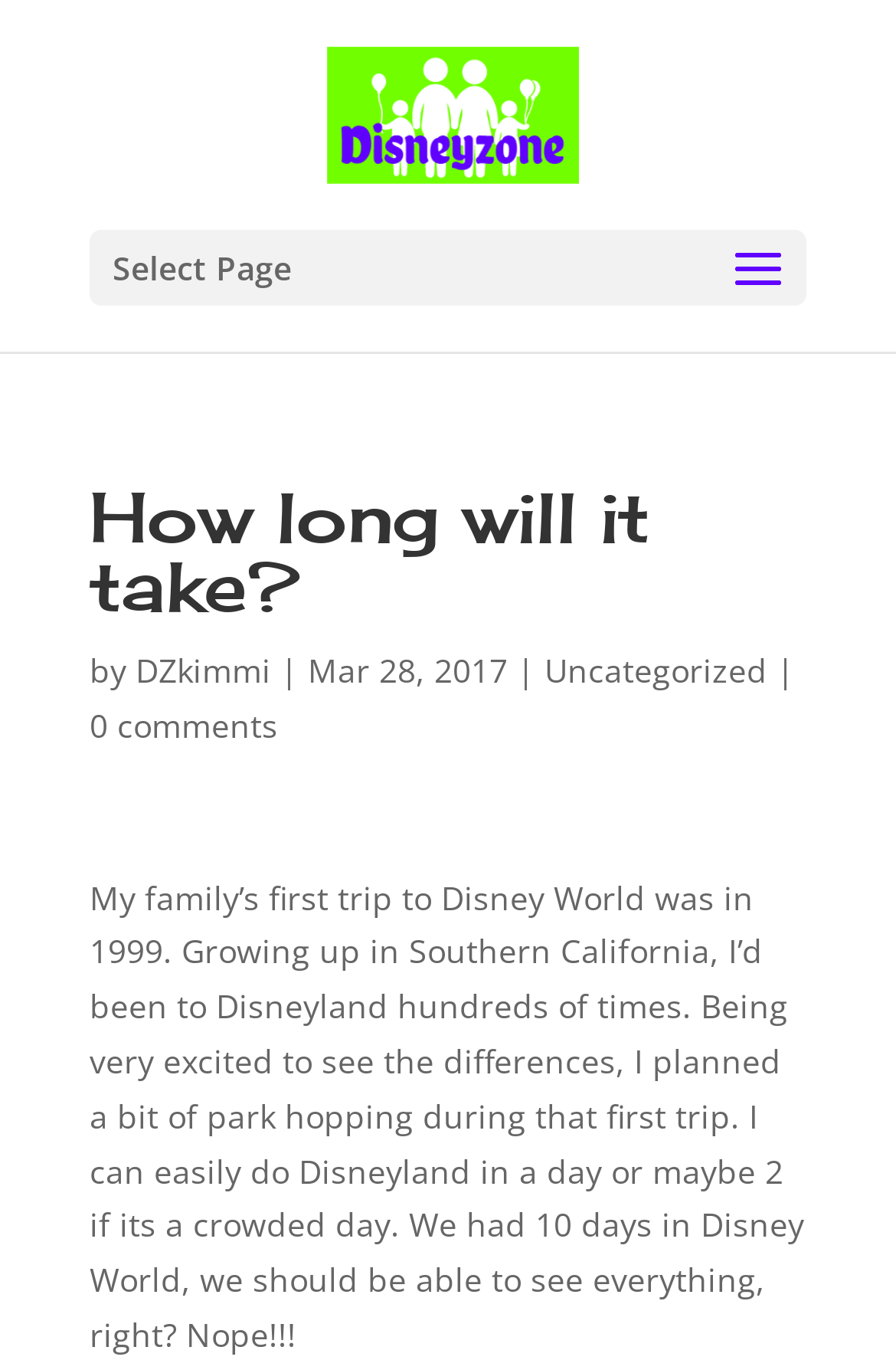Identify the webpage's primary heading and generate its text.

How long will it take?